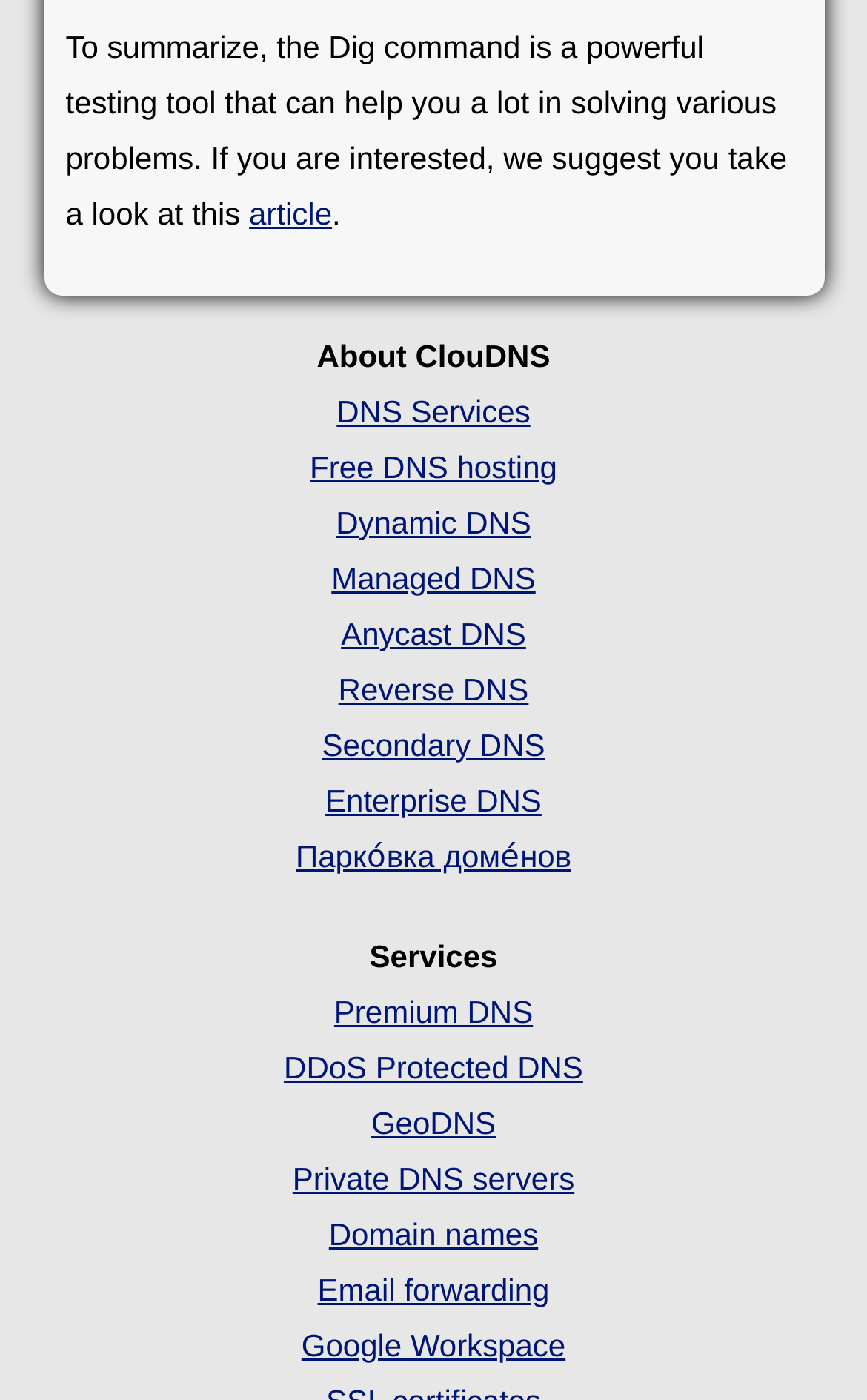Identify the coordinates of the bounding box for the element that must be clicked to accomplish the instruction: "Learn about DNS Services".

[0.388, 0.281, 0.612, 0.306]